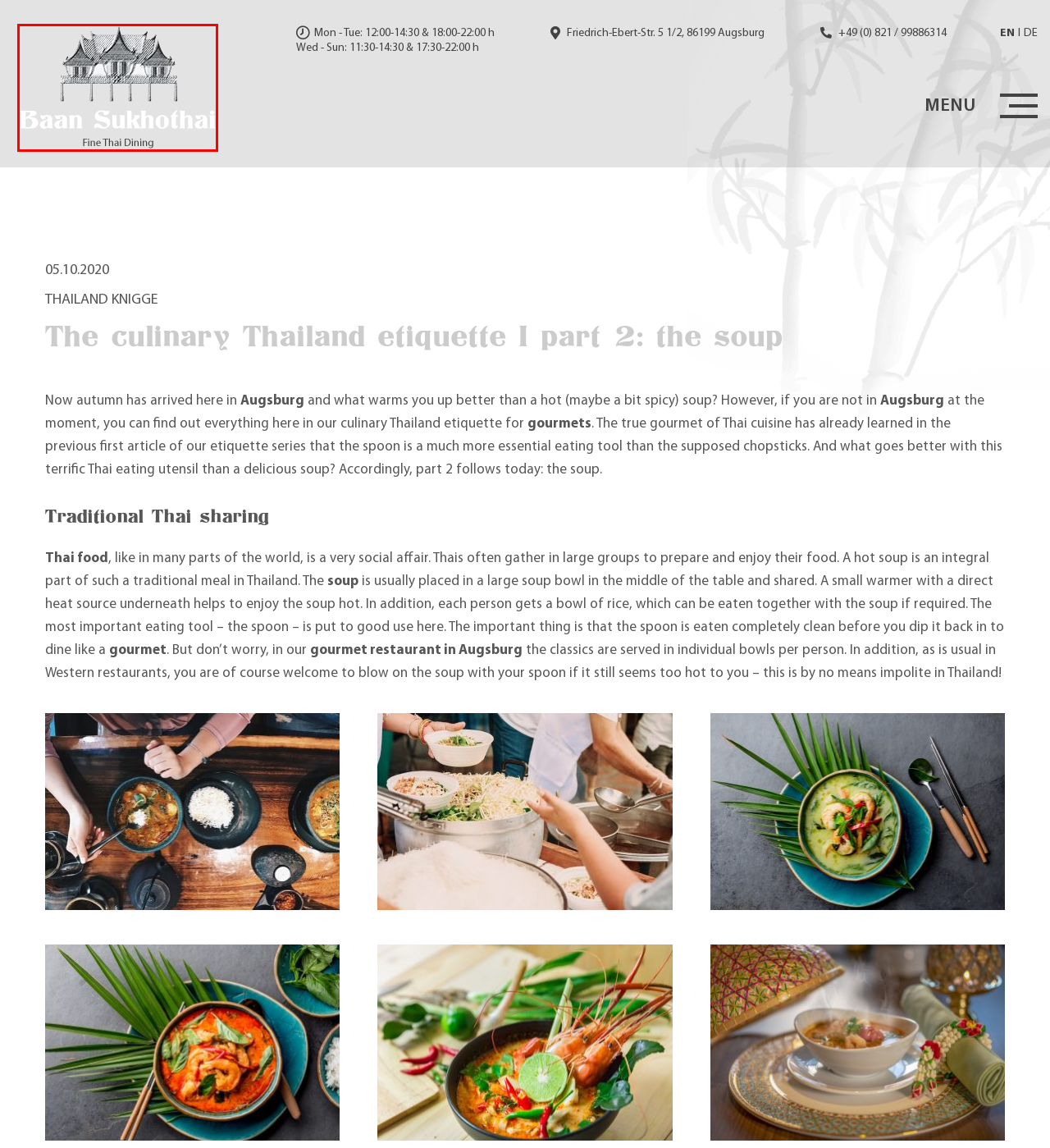You see a screenshot of a webpage with a red bounding box surrounding an element. Pick the webpage description that most accurately represents the new webpage after interacting with the element in the red bounding box. The options are:
A. Authentische thailändische Küche in Augsburg | Baan Sukhothai Restaurant
B. Rice – a central component of Thai cuisine  |  Baan Sukhothai Restaurant
C. Five popular original Thai dishes  |  Baan Sukhothai Restaurant
D. Culinary Thailand Etiquette I Part 3: Volume and speed at mealtimes  |  Baan Sukhothai Restaurant
E. Der kulinarische Thailand-Knigge I Teil 2: die Suppe  |  Baan Sukhothai Restaurant
F. Baan Sukhothai Restaurant
G. Location – Gallery  |  Baan Sukhothai Restaurant
H. News  |  Baan Sukhothai Restaurant

F